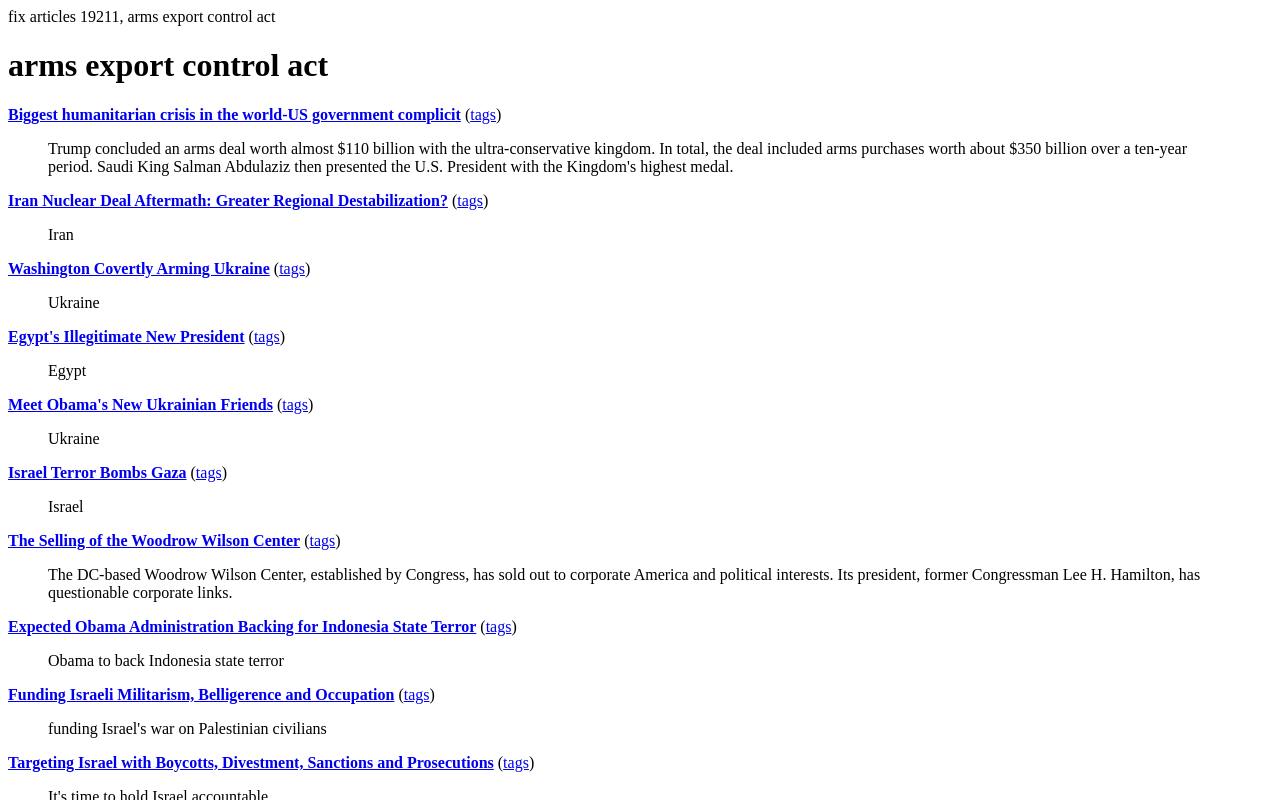Locate the bounding box of the UI element described by: "tags" in the given webpage screenshot.

[0.198, 0.41, 0.218, 0.431]